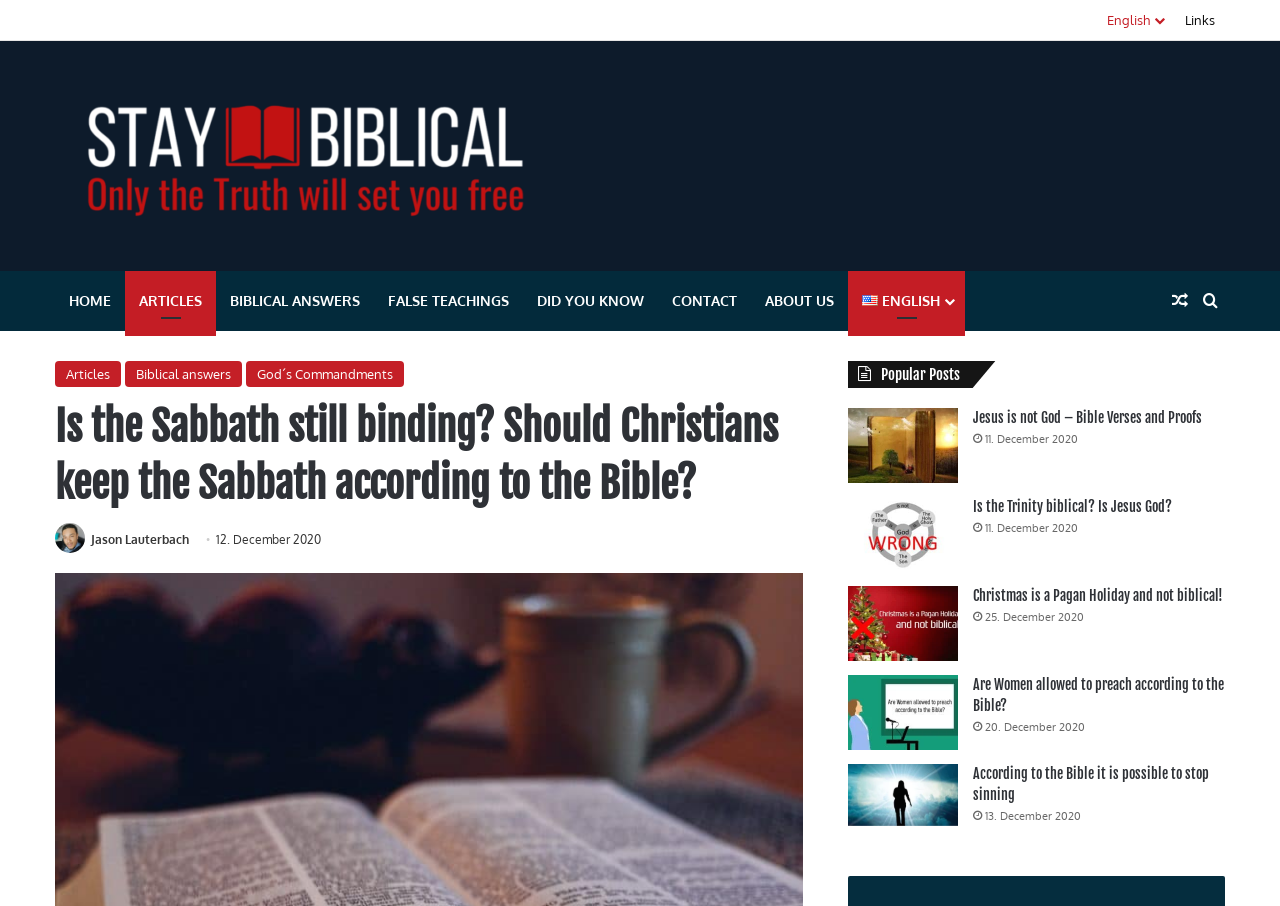How many popular posts are listed?
Please answer the question with a detailed response using the information from the screenshot.

I found the answer by counting the number of link elements with images and text descriptions below the 'Popular Posts' heading.